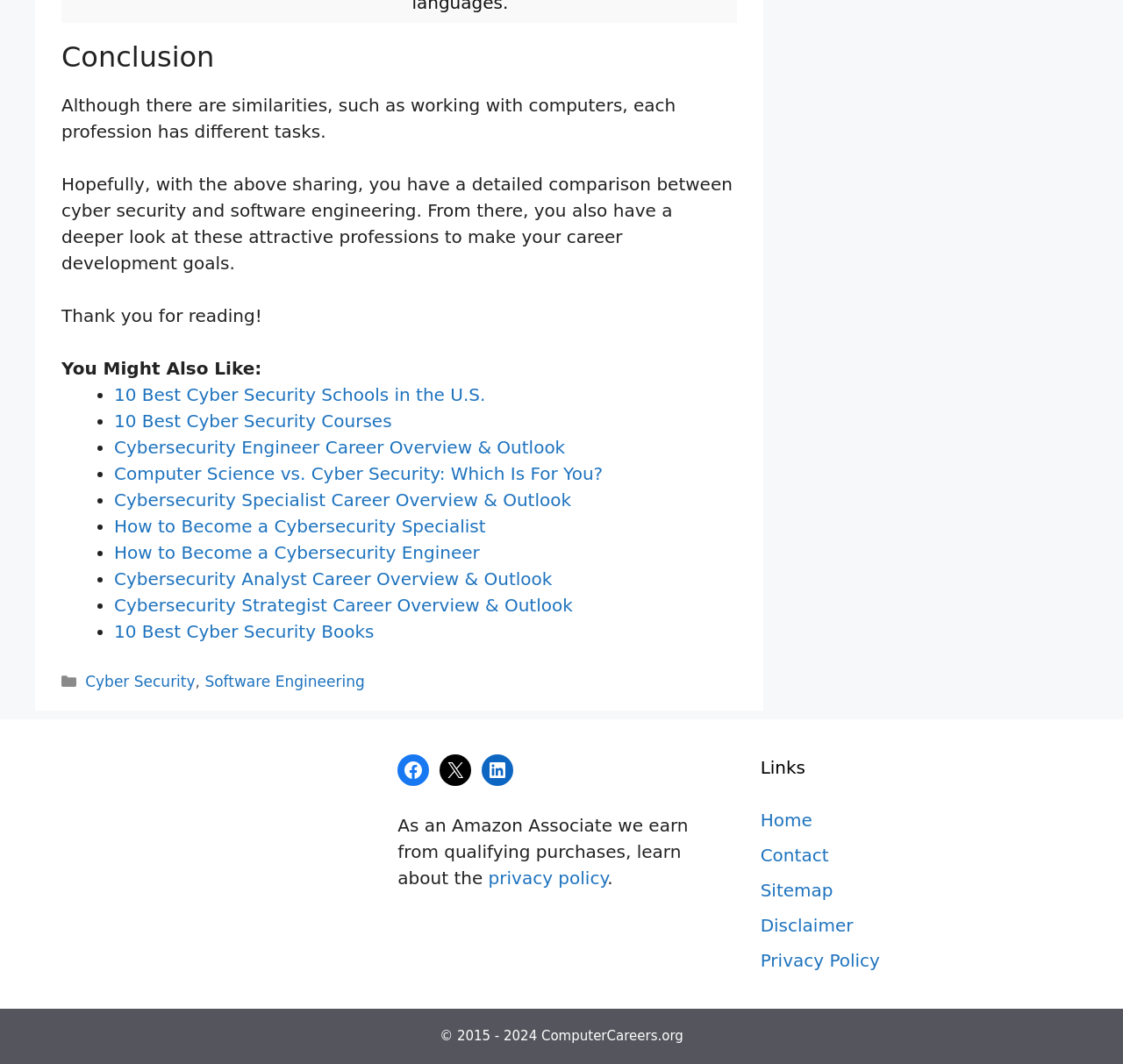Could you find the bounding box coordinates of the clickable area to complete this instruction: "Enter tracking number"?

None